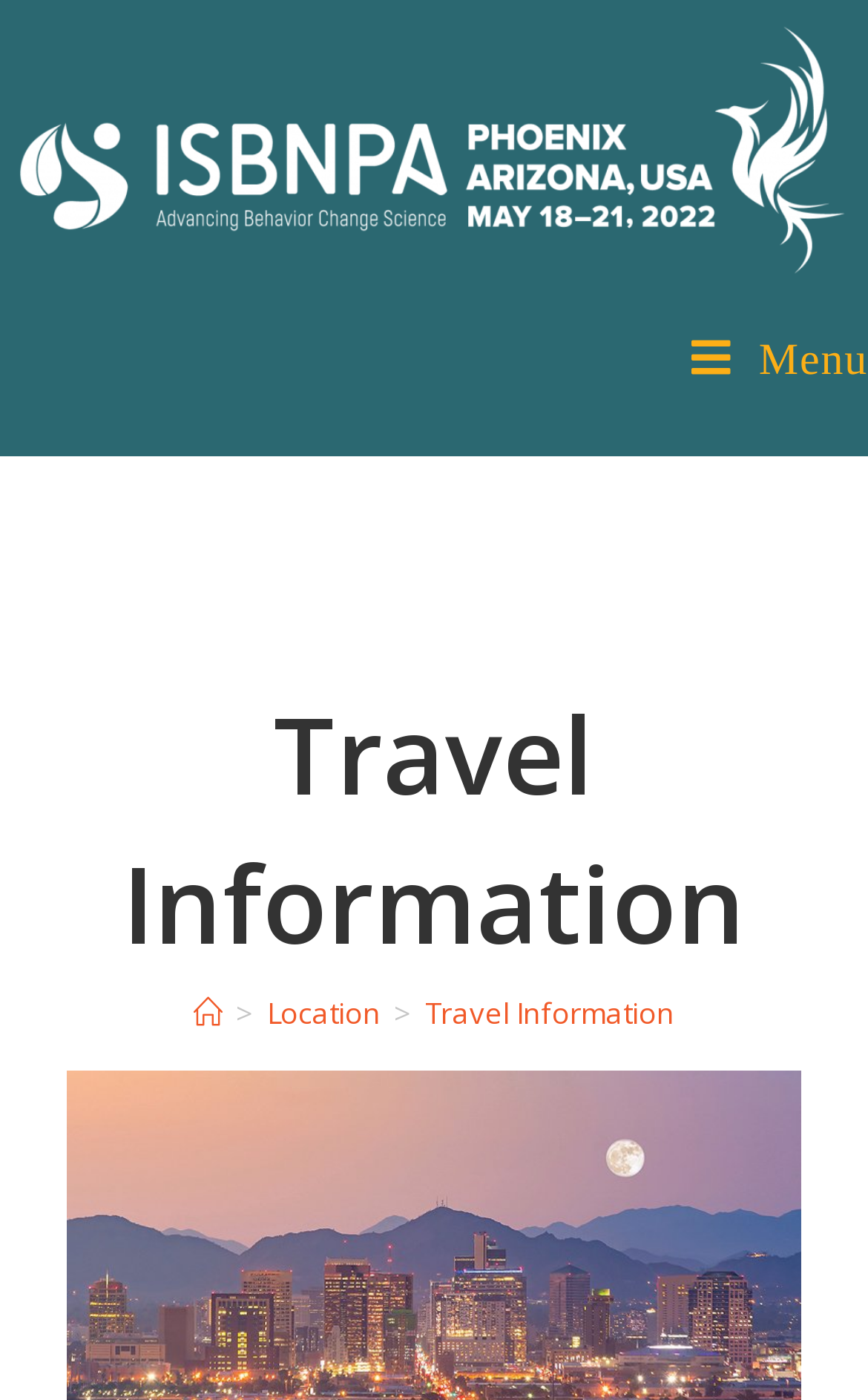With reference to the image, please provide a detailed answer to the following question: How many links are in the breadcrumb navigation?

The breadcrumb navigation contains links to 'Home', 'Location', and 'Travel Information', which can be counted to determine that there are 3 links in total.